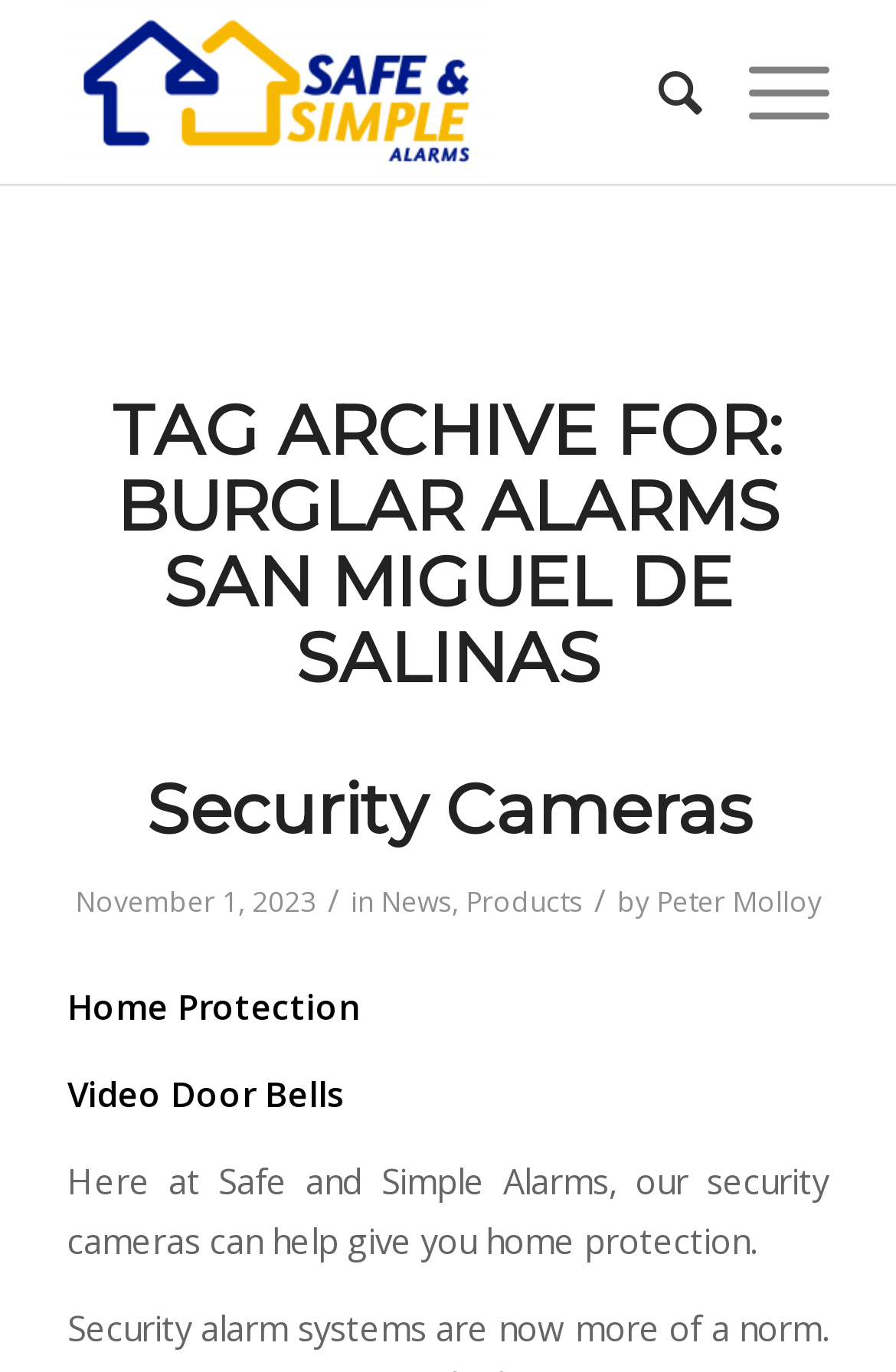What is the date of the article?
Answer the question in as much detail as possible.

The date of the article can be determined by looking at the time element which shows the date as 'November 1, 2023'.